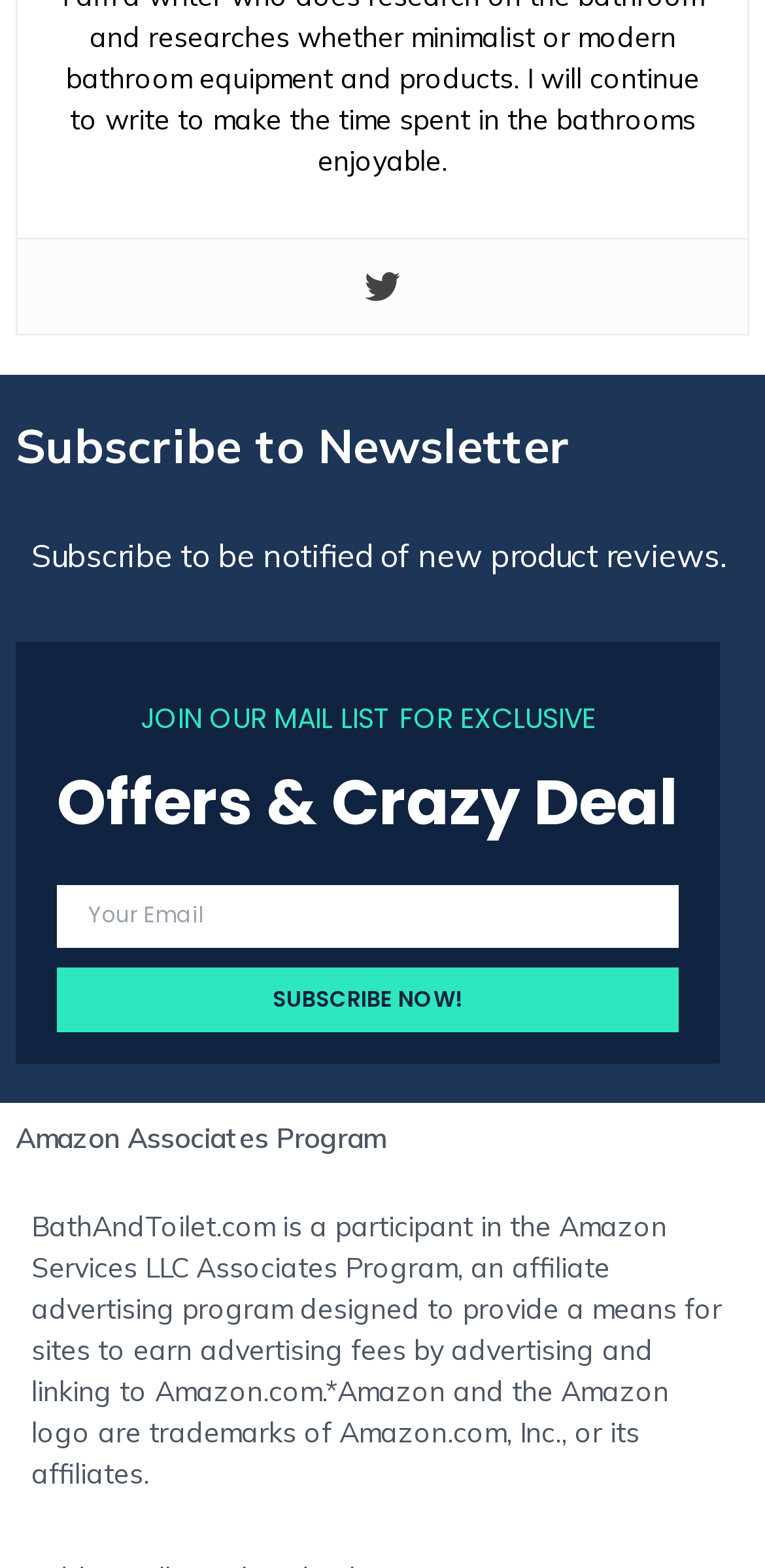Identify the bounding box coordinates for the UI element mentioned here: "aria-label="Twitter"". Provide the coordinates as four float values between 0 and 1, i.e., [left, top, right, bottom].

[0.477, 0.171, 0.523, 0.194]